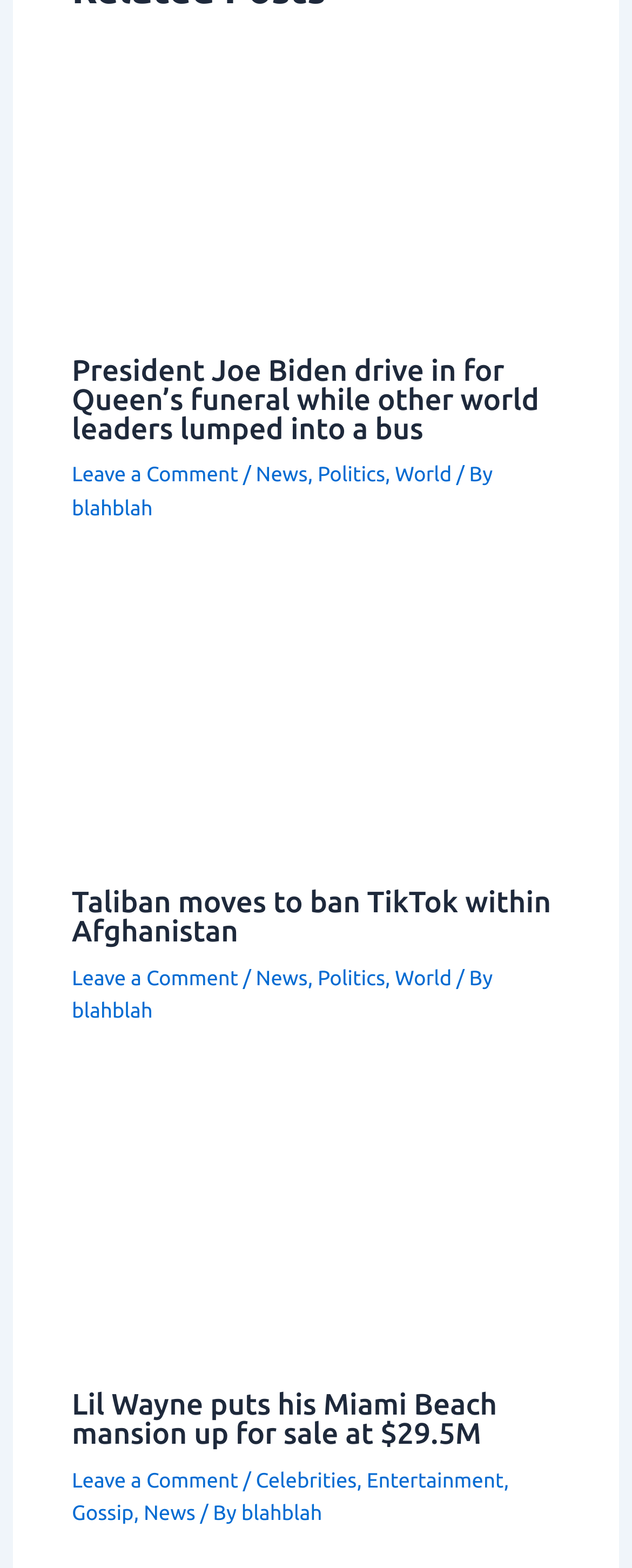Please provide a one-word or phrase answer to the question: 
How many articles are on this webpage?

3